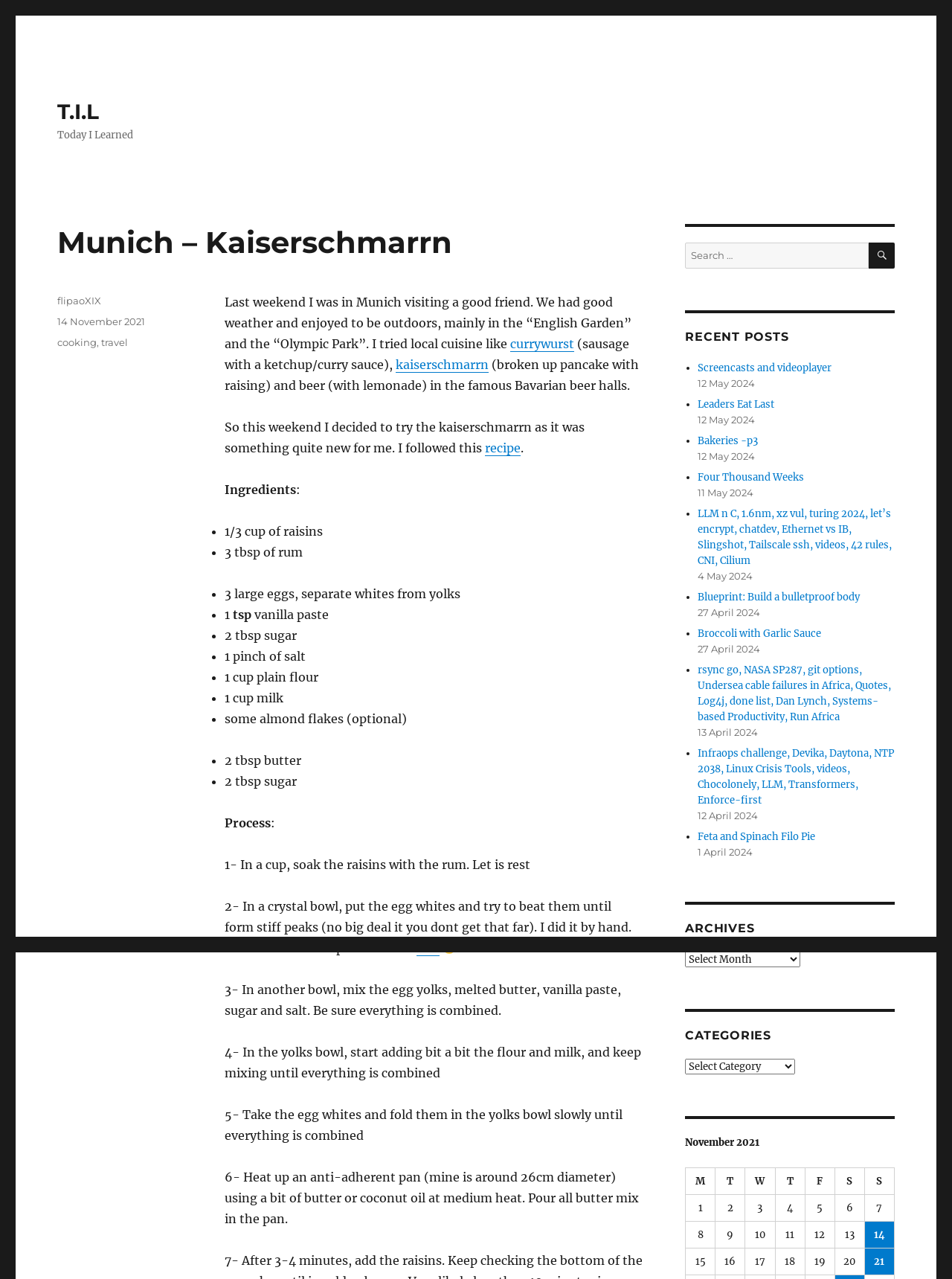Pinpoint the bounding box coordinates of the element to be clicked to execute the instruction: "Read the recipe".

[0.236, 0.377, 0.311, 0.389]